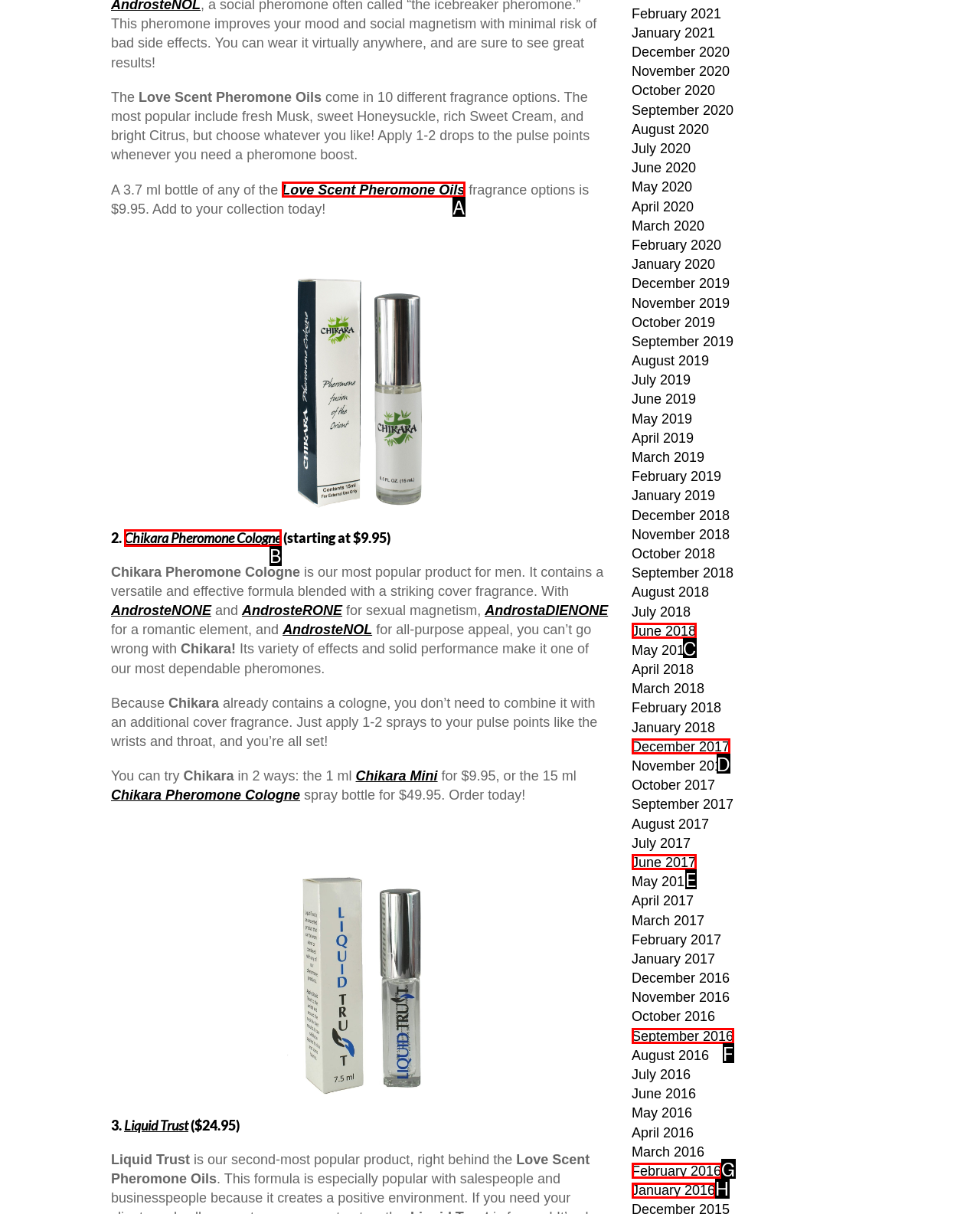Based on the description: Love Scent Pheromone Oils, find the HTML element that matches it. Provide your answer as the letter of the chosen option.

A